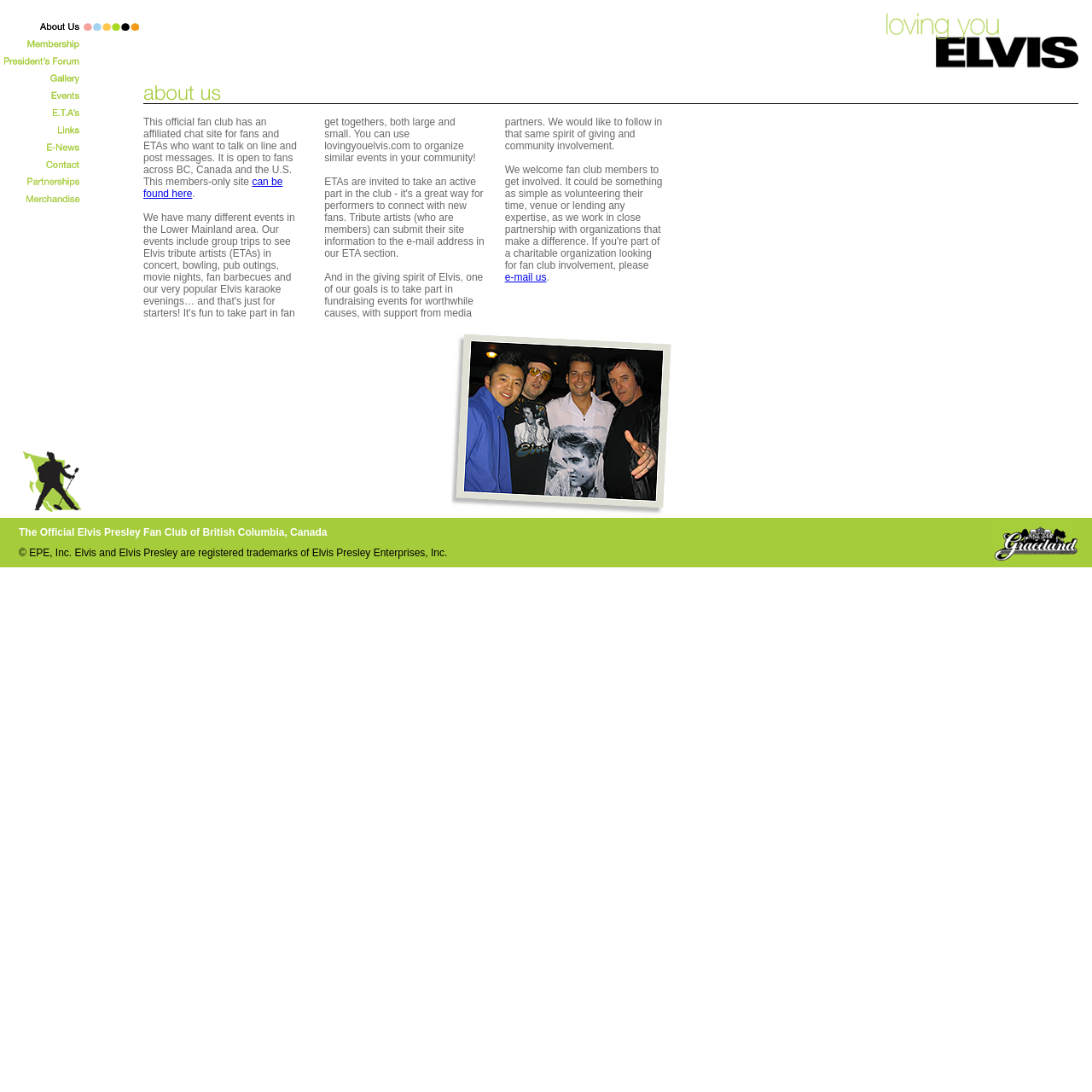Please identify the bounding box coordinates of the element on the webpage that should be clicked to follow this instruction: "Email the fan club". The bounding box coordinates should be given as four float numbers between 0 and 1, formatted as [left, top, right, bottom].

[0.462, 0.248, 0.5, 0.259]